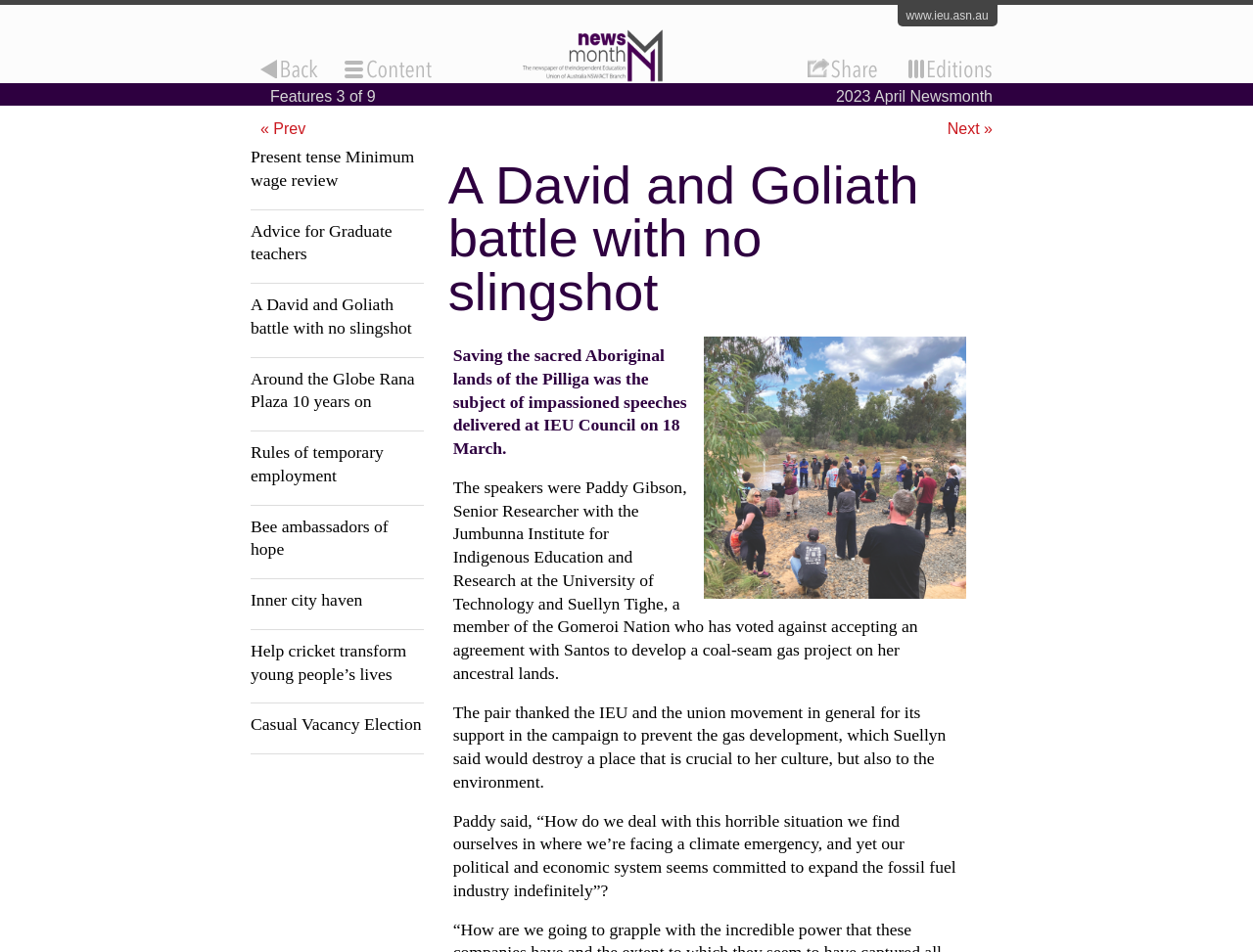Determine the bounding box coordinates of the target area to click to execute the following instruction: "visit IEU website."

[0.716, 0.005, 0.796, 0.028]